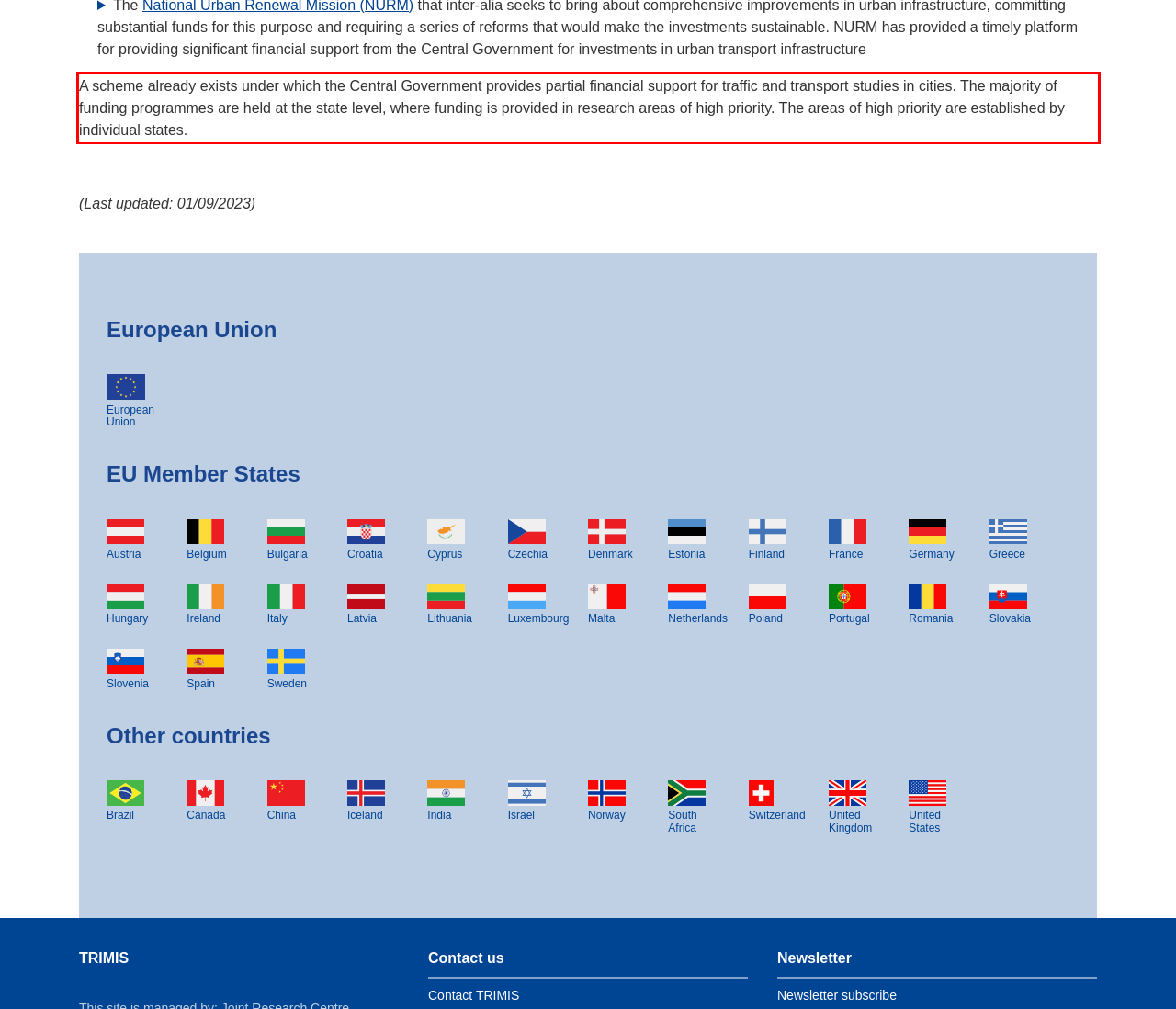You are provided with a screenshot of a webpage containing a red bounding box. Please extract the text enclosed by this red bounding box.

A scheme already exists under which the Central Government provides partial financial support for traffic and transport studies in cities. The majority of funding programmes are held at the state level, where funding is provided in research areas of high priority. The areas of high priority are established by individual states.